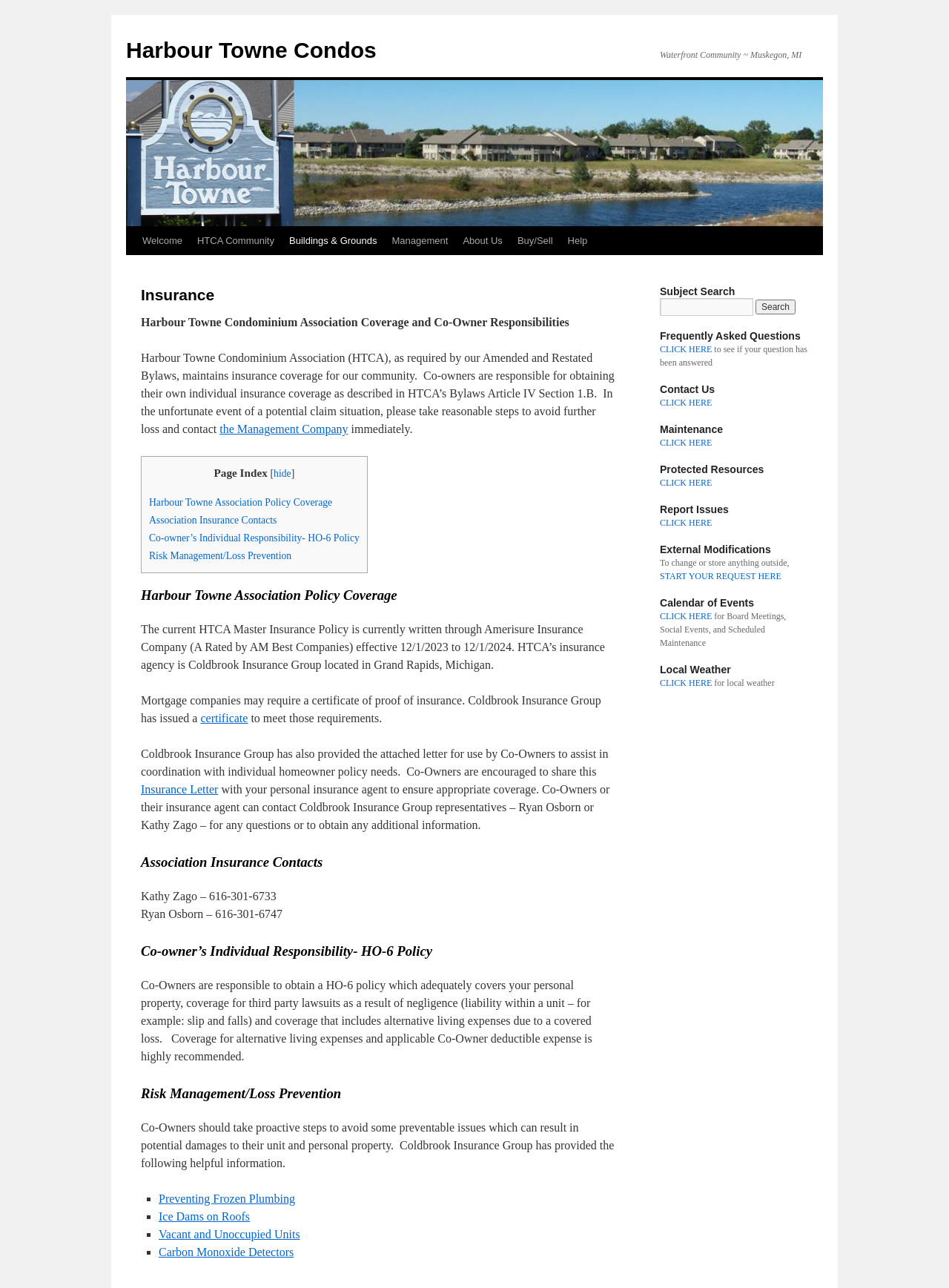Could you locate the bounding box coordinates for the section that should be clicked to accomplish this task: "Contact the Management Company".

[0.231, 0.328, 0.367, 0.338]